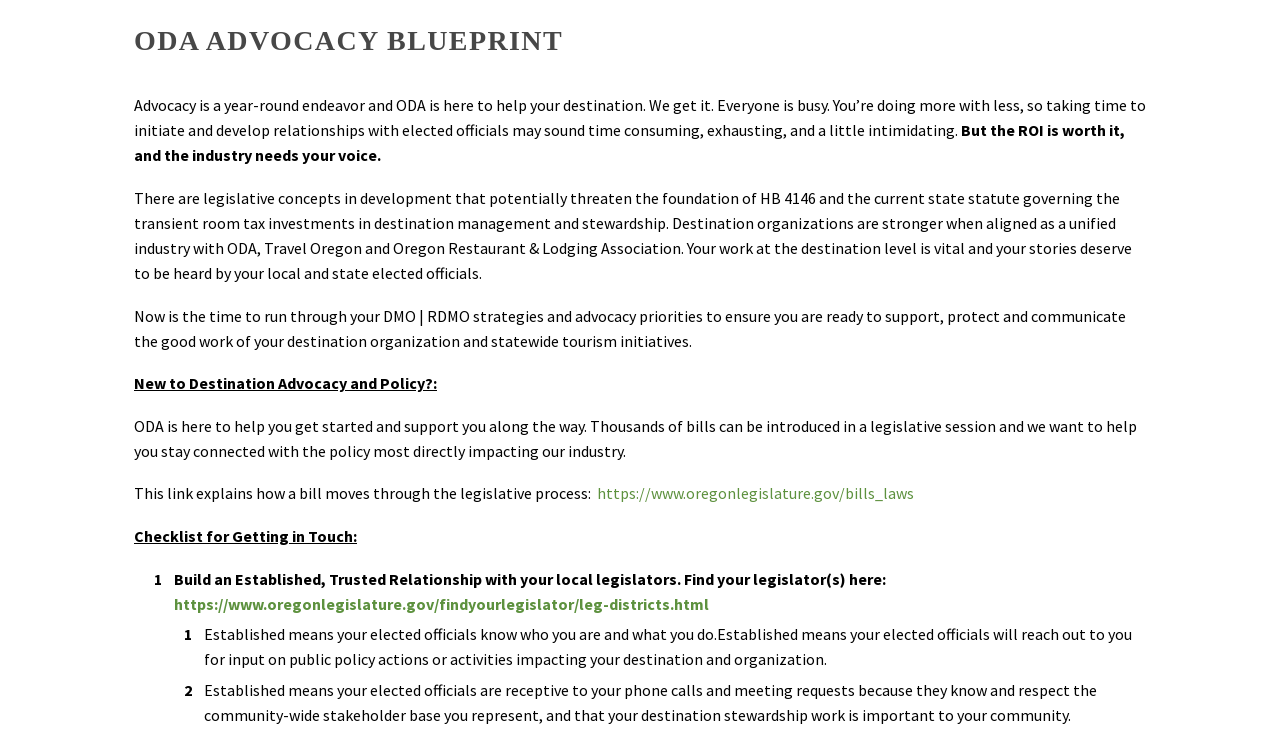Please find the bounding box for the UI component described as follows: "name="s" placeholder="Start typing to search..."".

[0.0, 0.867, 1.0, 0.993]